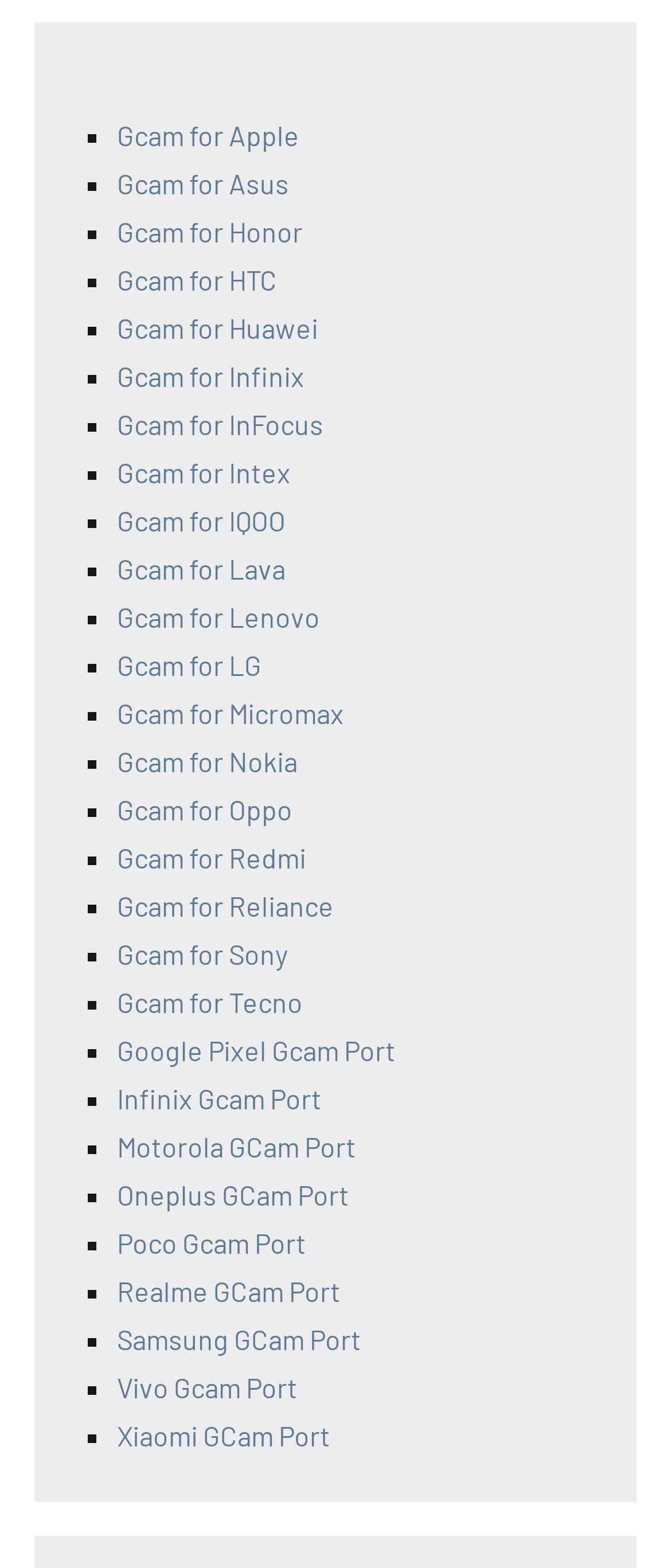Locate the bounding box coordinates of the clickable area to execute the instruction: "Open Shop menu". Provide the coordinates as four float numbers between 0 and 1, represented as [left, top, right, bottom].

None